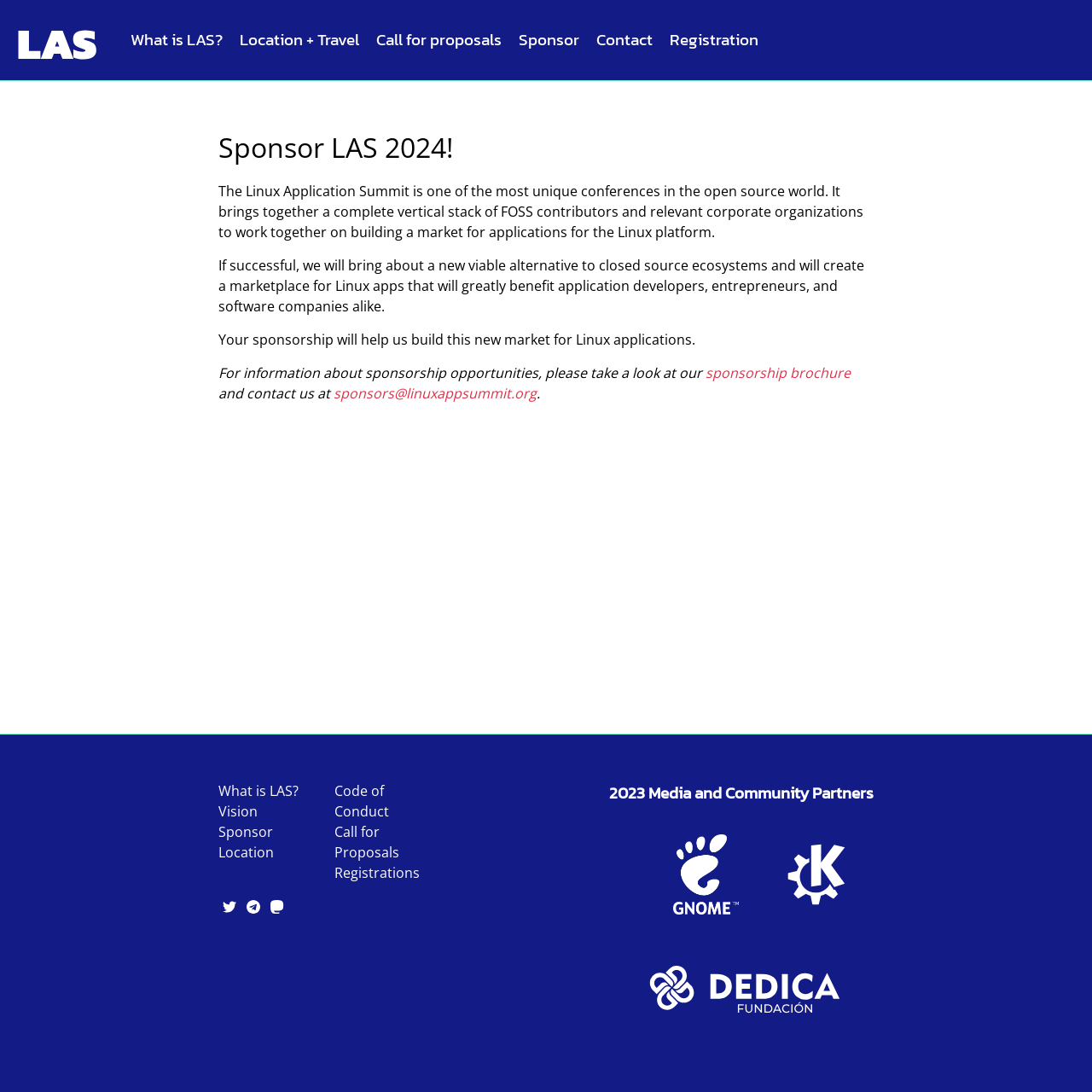Determine the bounding box coordinates of the clickable region to follow the instruction: "Click on 'What is LAS?'".

[0.119, 0.025, 0.204, 0.047]